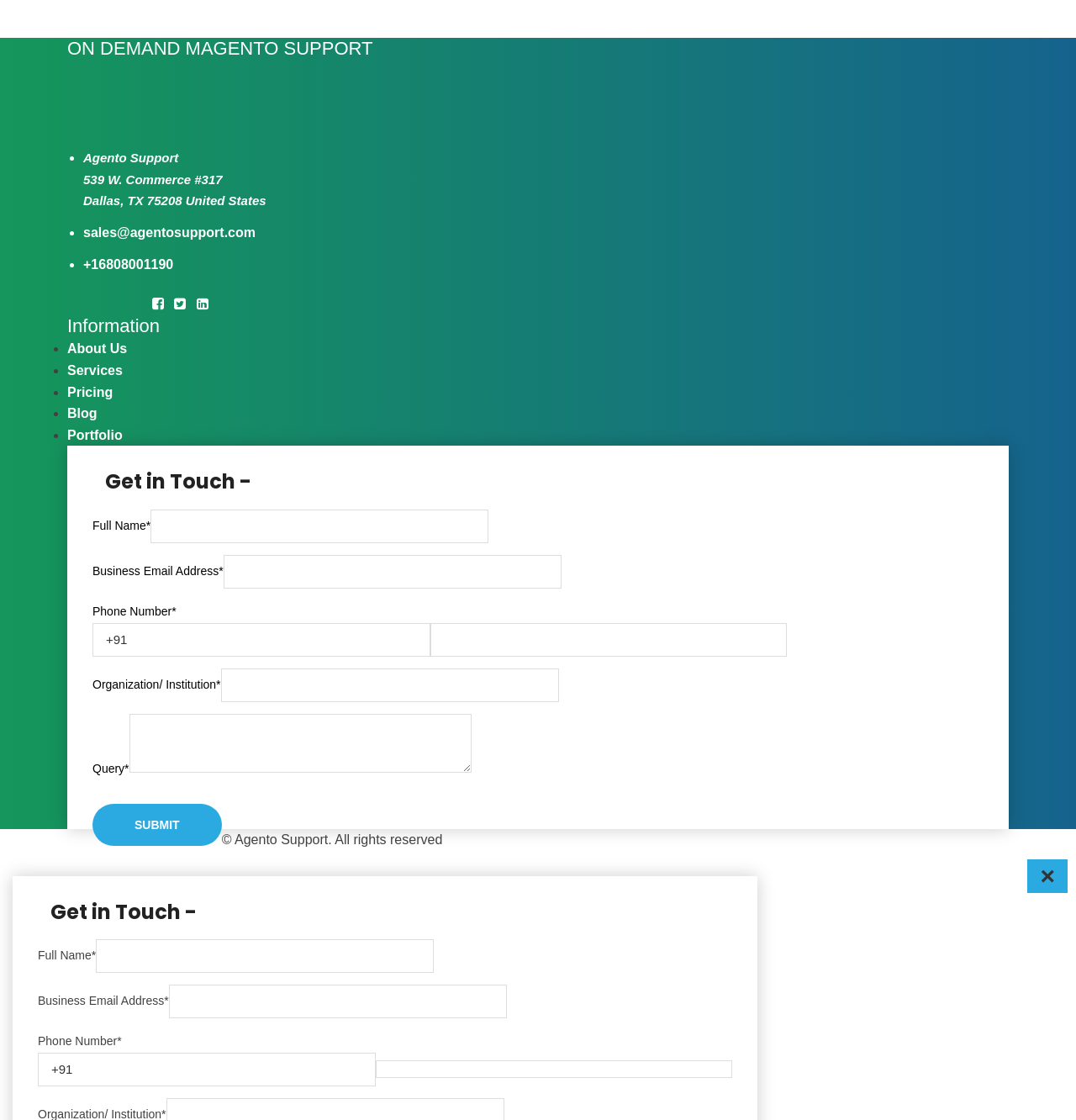Based on what you see in the screenshot, provide a thorough answer to this question: What is the company name?

The company name is obtained from the logo image description and the static text 'Agento Support' which is located at the top of the webpage.